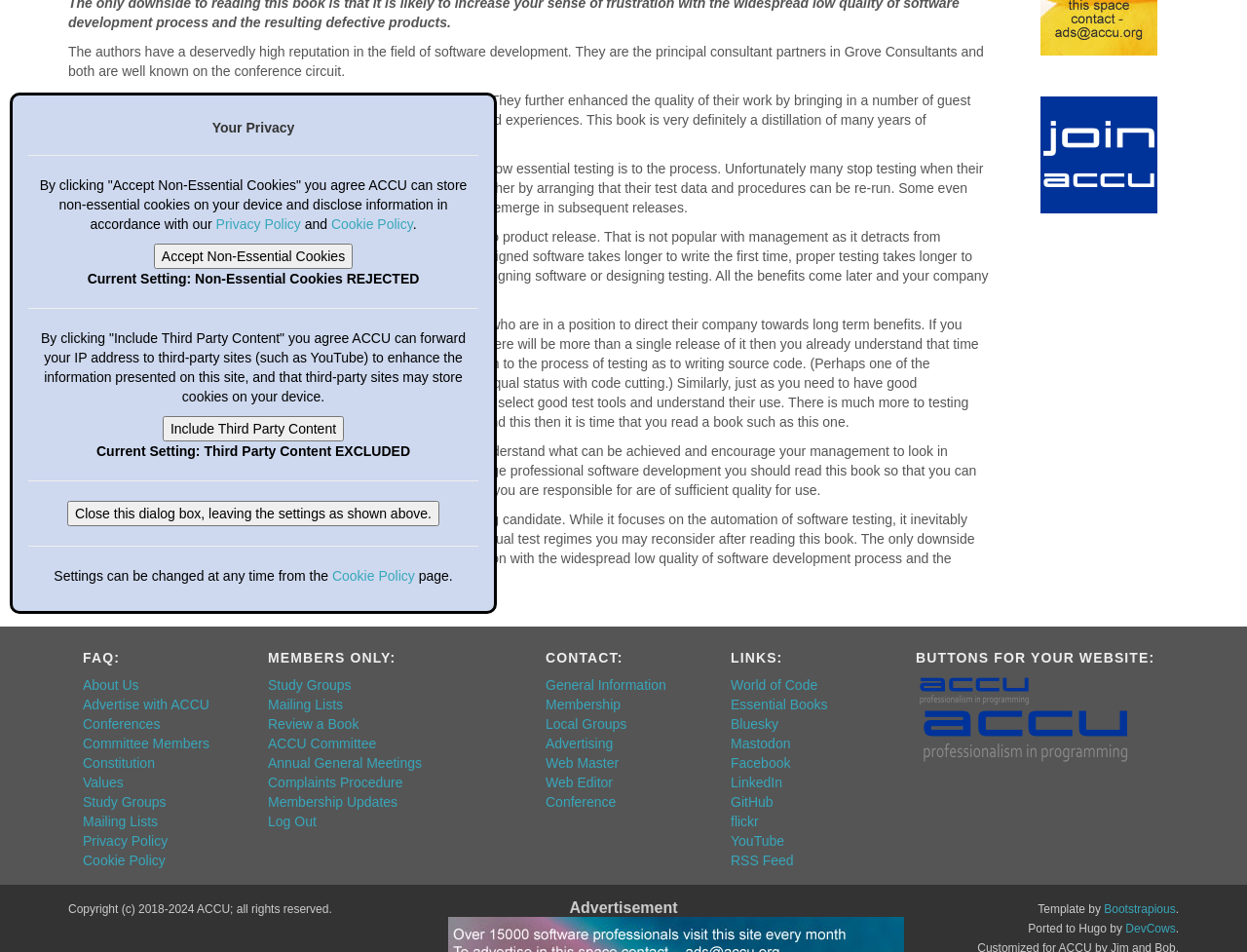Identify the bounding box coordinates for the UI element that matches this description: "UPCOMINGEVENTS".

None